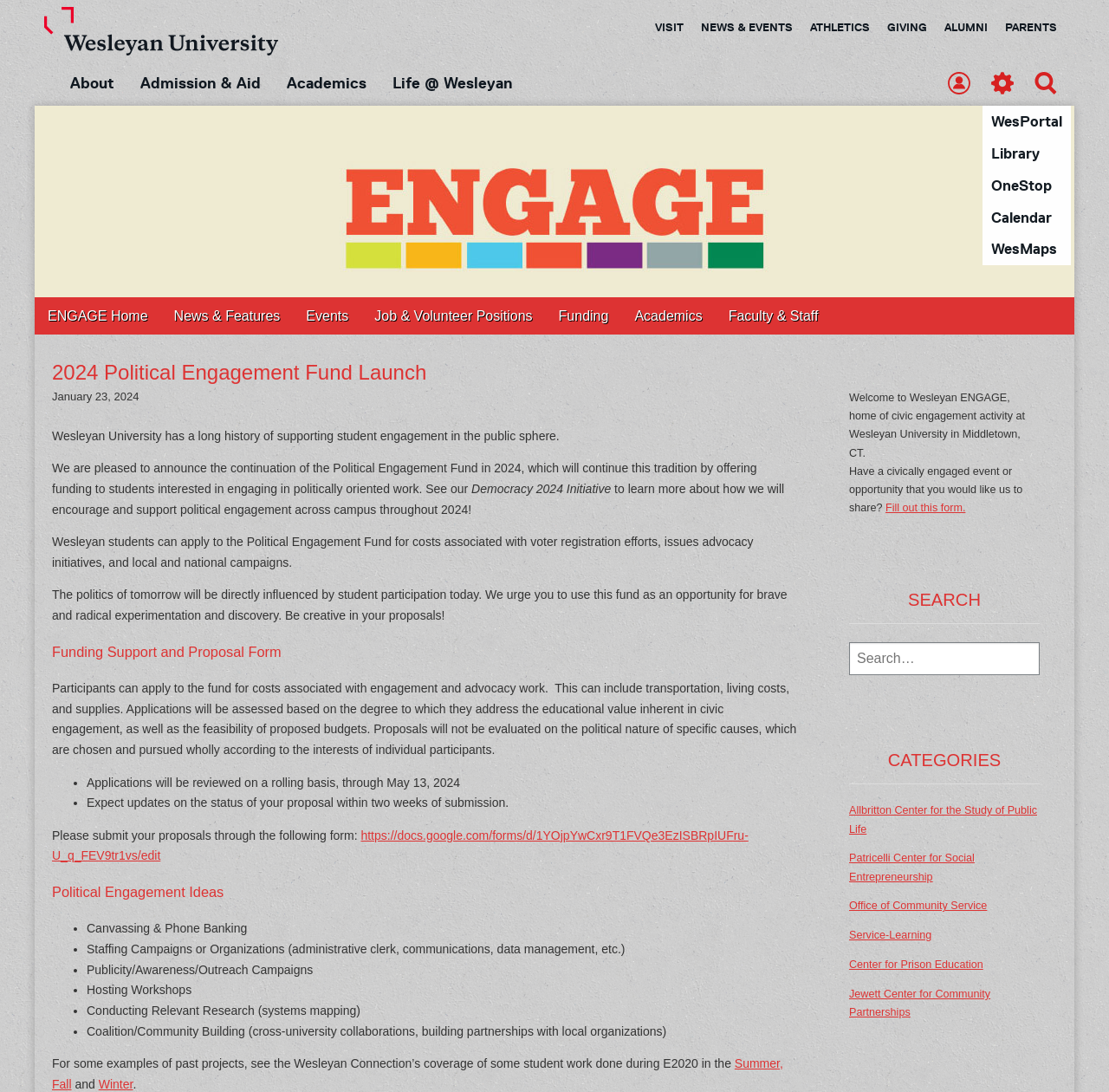What is the purpose of the Political Engagement Fund?
Answer with a single word or phrase, using the screenshot for reference.

Support student engagement in the public sphere